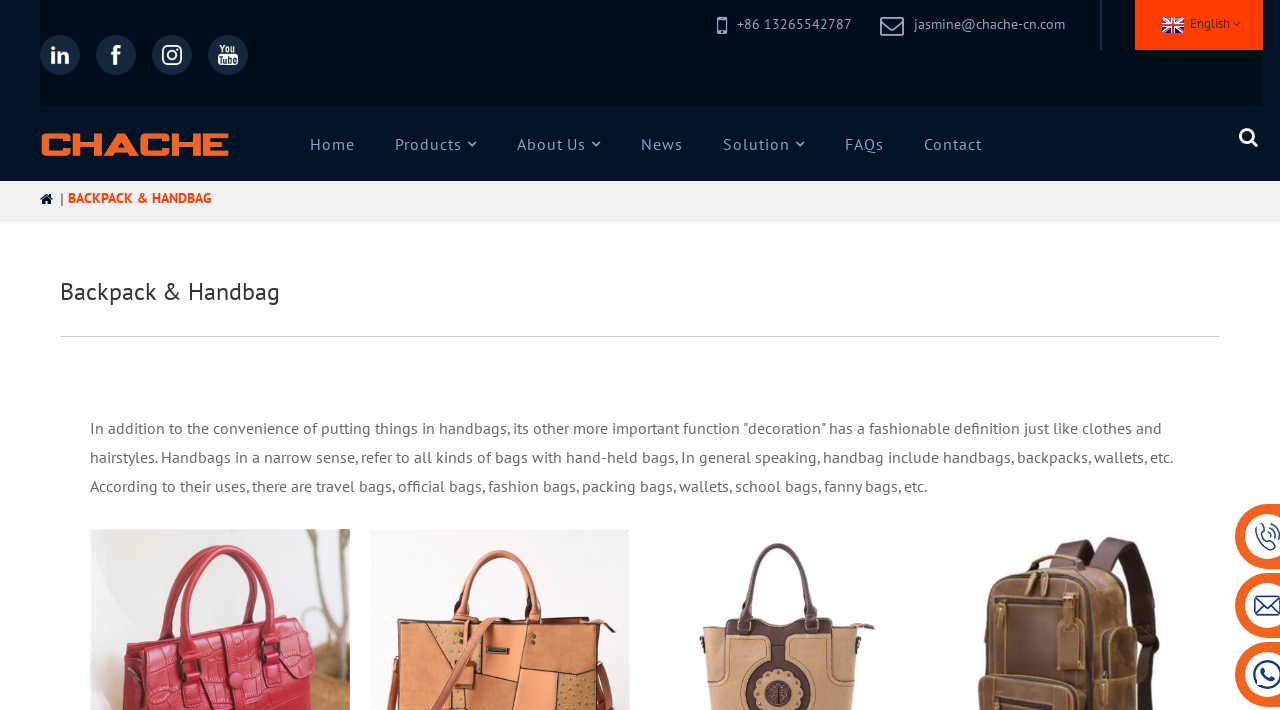From the details in the image, provide a thorough response to the question: How many social media links are there?

I counted the number of social media links by looking at the links with 'sns' in their IDs, which are 'sns02', 'sns01', 'sns_03 (1)', and 'sns_04 (1)'.